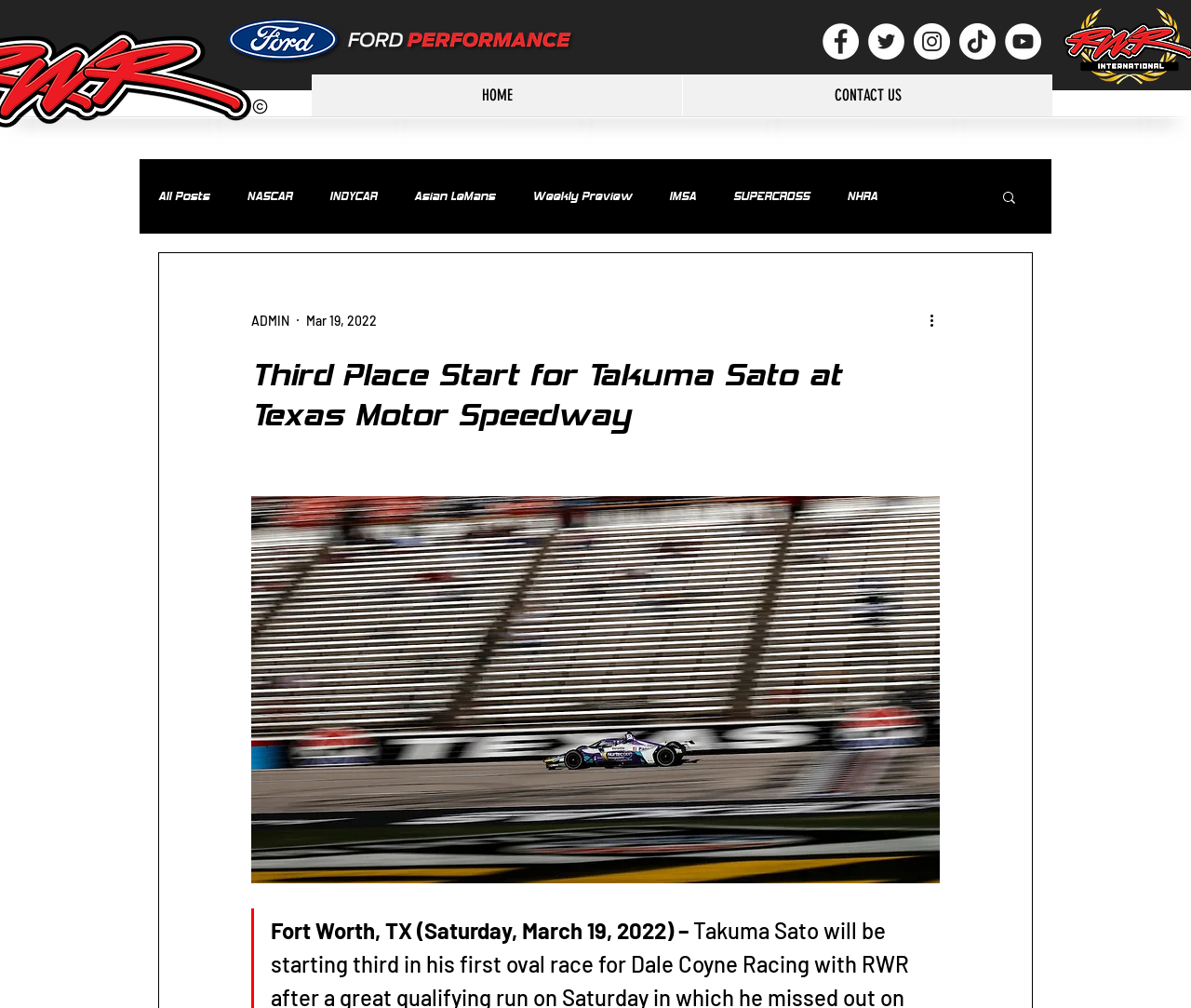Identify the primary heading of the webpage and provide its text.

Third Place Start for Takuma Sato at Texas Motor Speedway